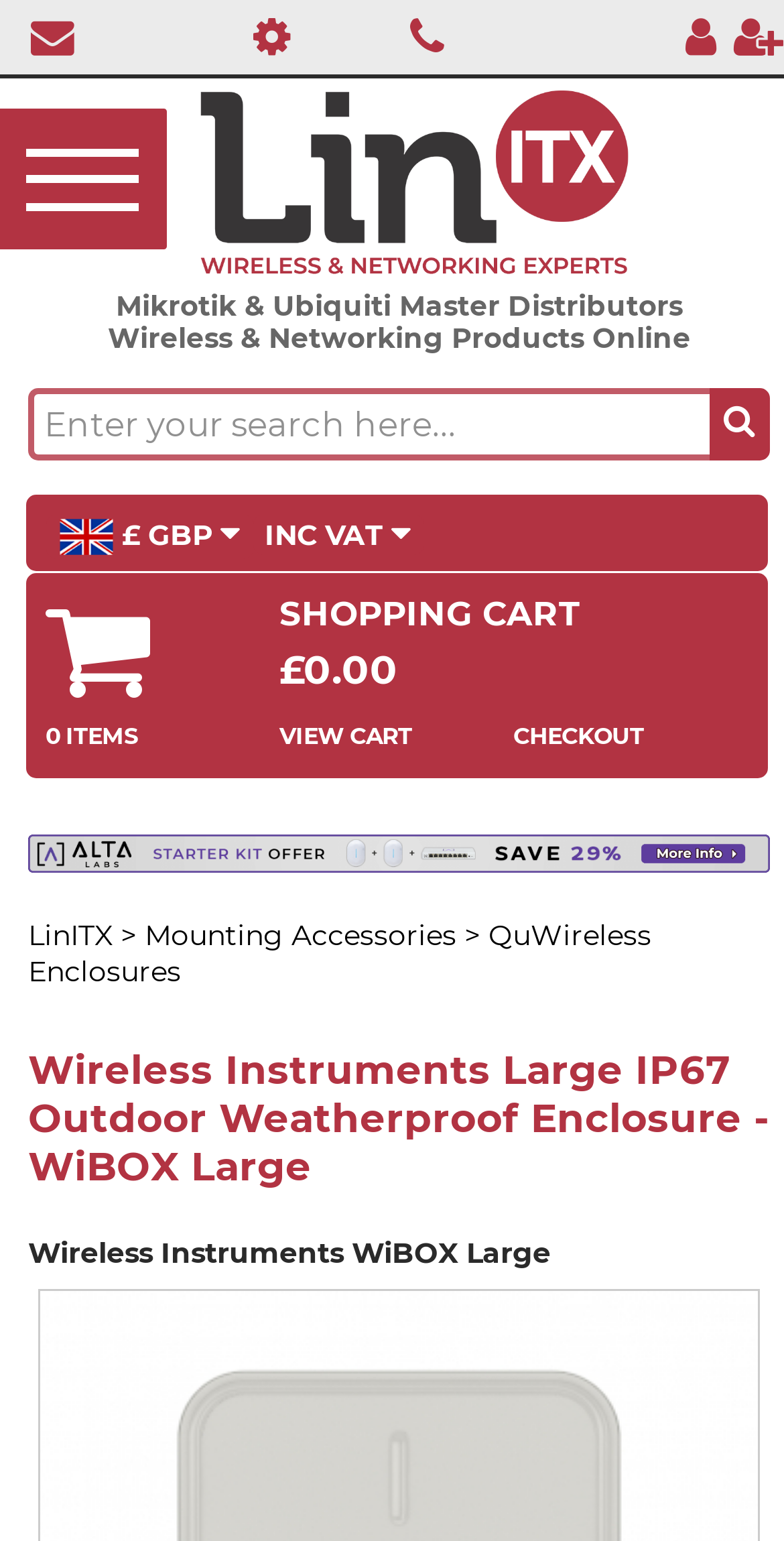Locate the bounding box coordinates of the element's region that should be clicked to carry out the following instruction: "Check out". The coordinates need to be four float numbers between 0 and 1, i.e., [left, top, right, bottom].

[0.655, 0.468, 0.821, 0.486]